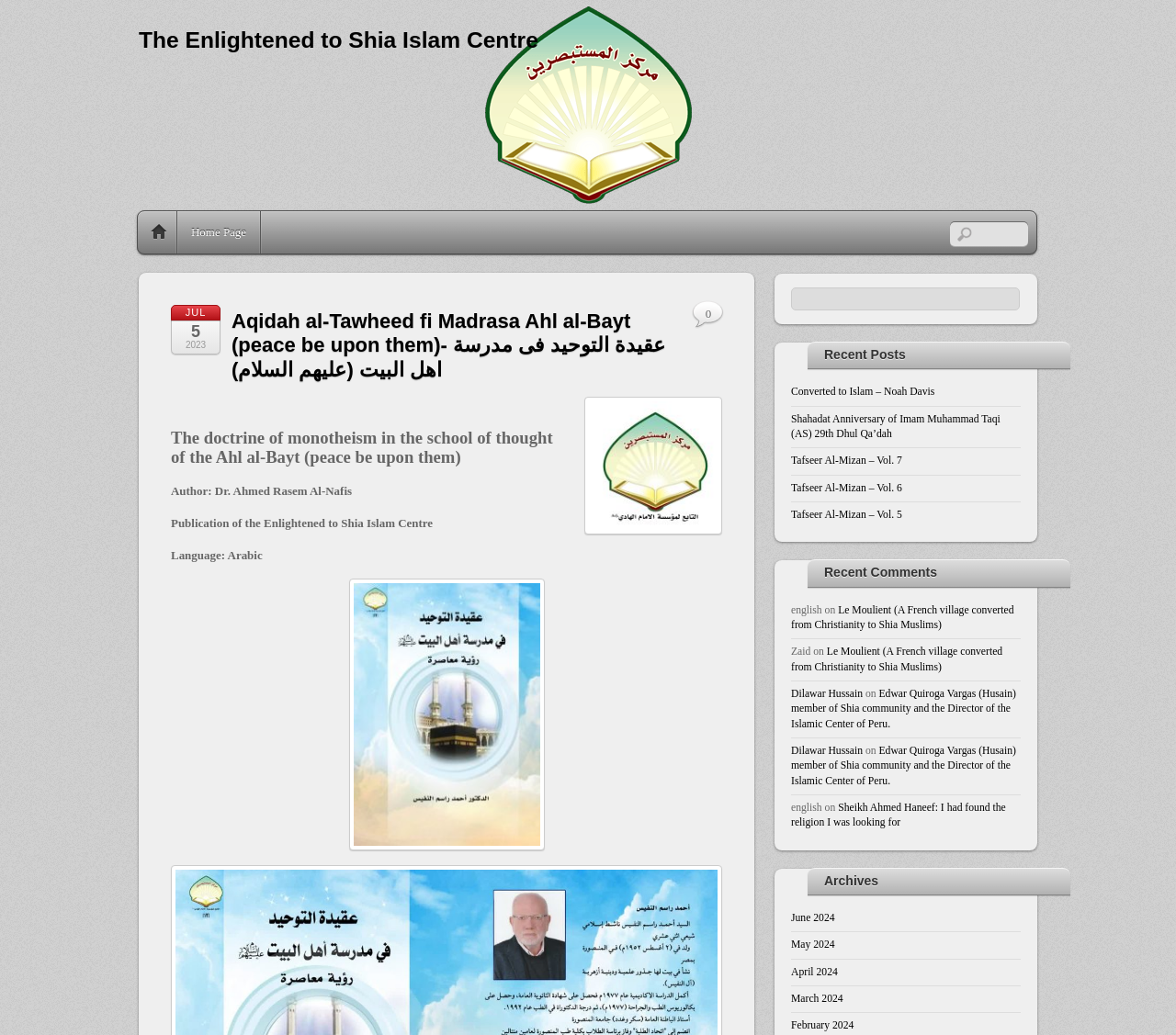Determine the bounding box coordinates for the UI element matching this description: "Home".

[0.117, 0.204, 0.153, 0.245]